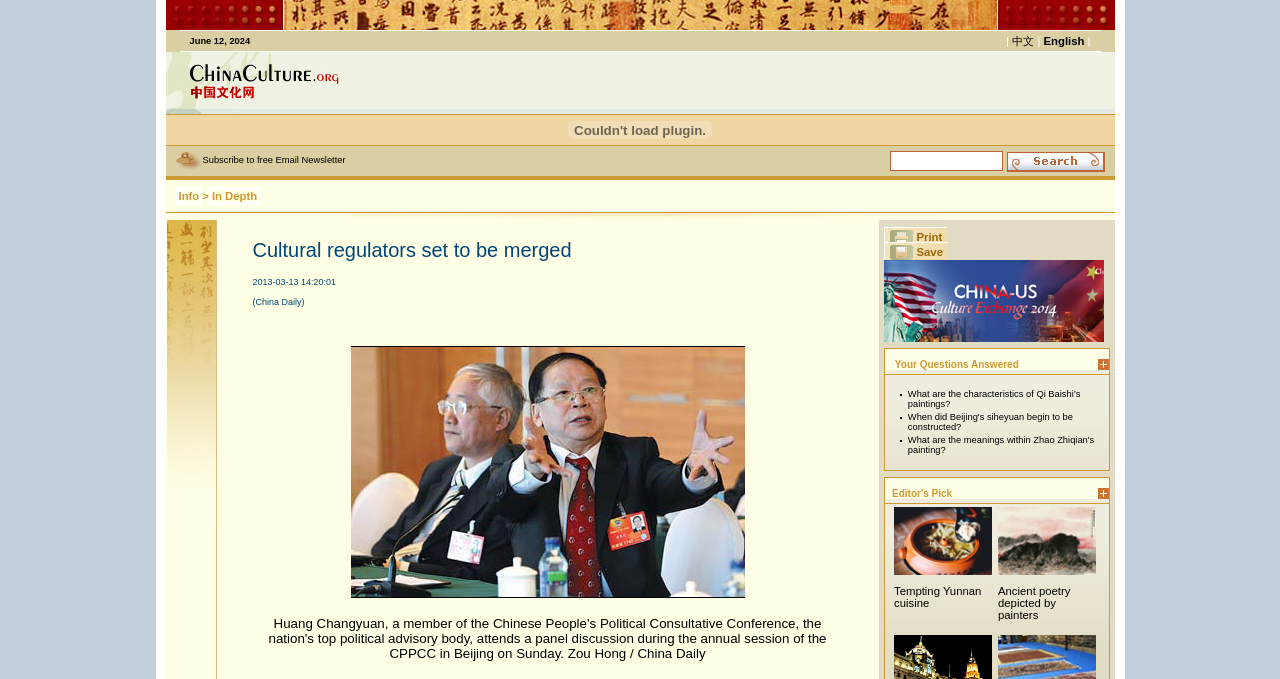Provide a short, one-word or phrase answer to the question below:
What is the language option available on the webpage?

中文, English